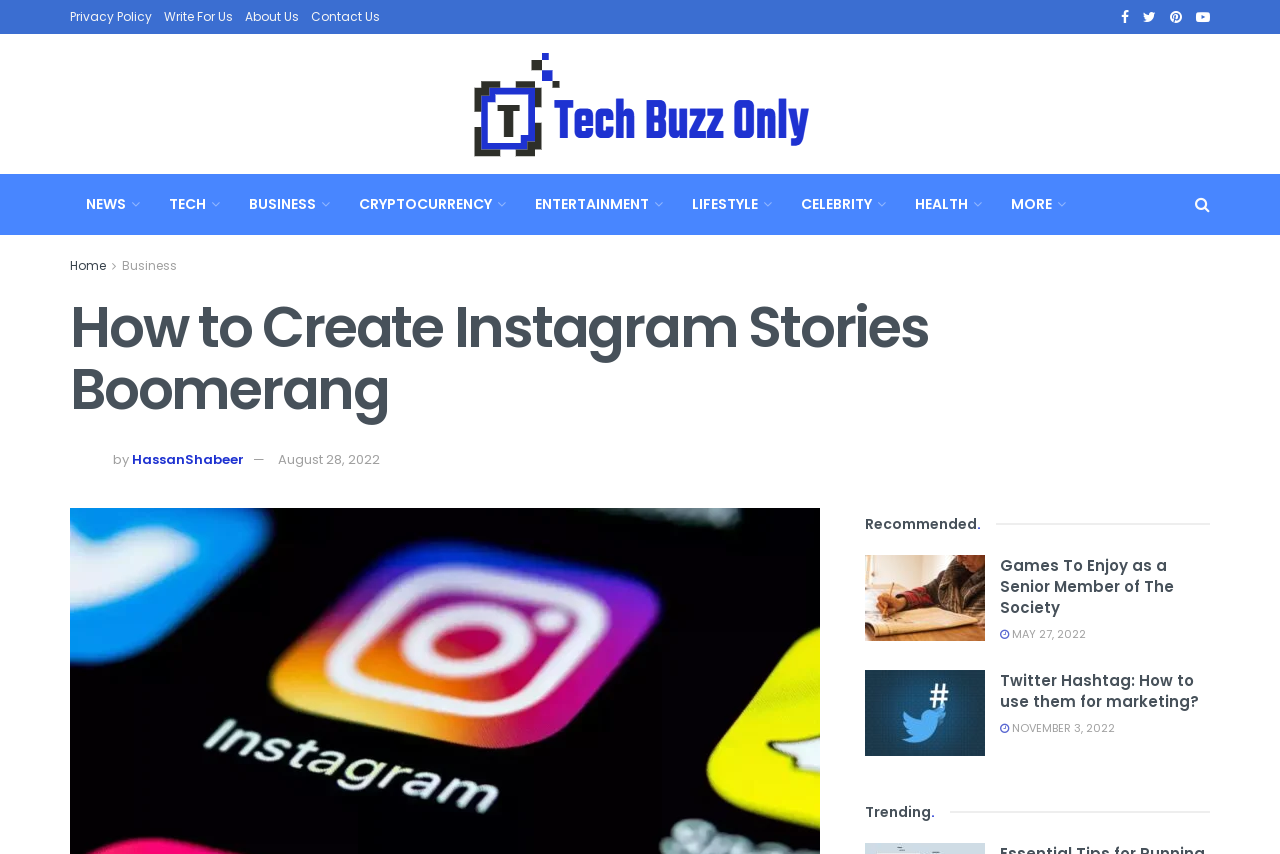How many categories are listed in the top navigation menu?
Please provide a comprehensive answer based on the details in the screenshot.

I found the number of categories by looking at the top navigation menu, which lists 'NEWS', 'TECH', 'BUSINESS', 'CRYPTOCURRENCY', 'ENTERTAINMENT', 'LIFESTYLE', and 'CELEBRITY' as separate categories, making a total of 7 categories.